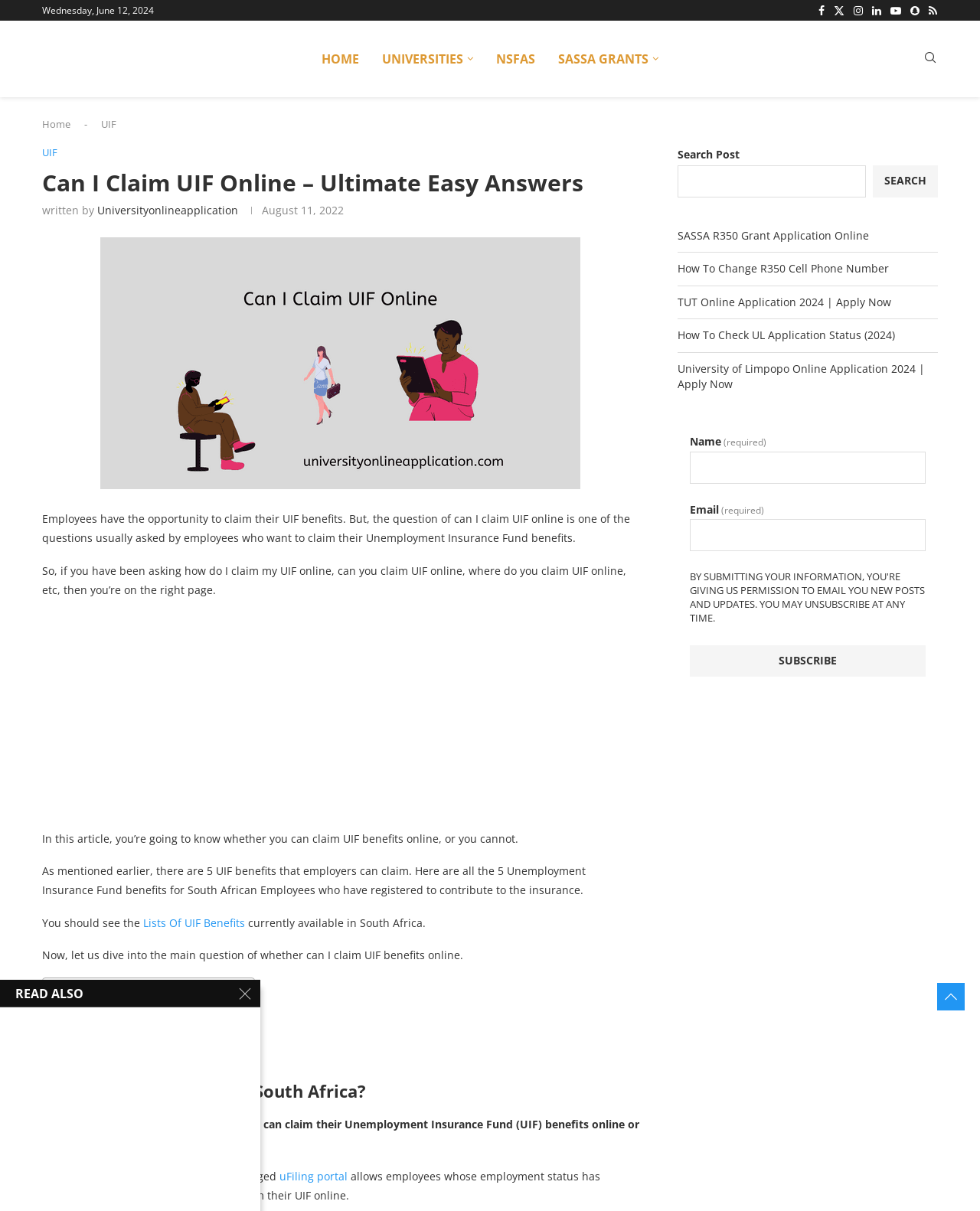Please indicate the bounding box coordinates for the clickable area to complete the following task: "Check the table of contents". The coordinates should be specified as four float numbers between 0 and 1, i.e., [left, top, right, bottom].

[0.052, 0.814, 0.243, 0.836]